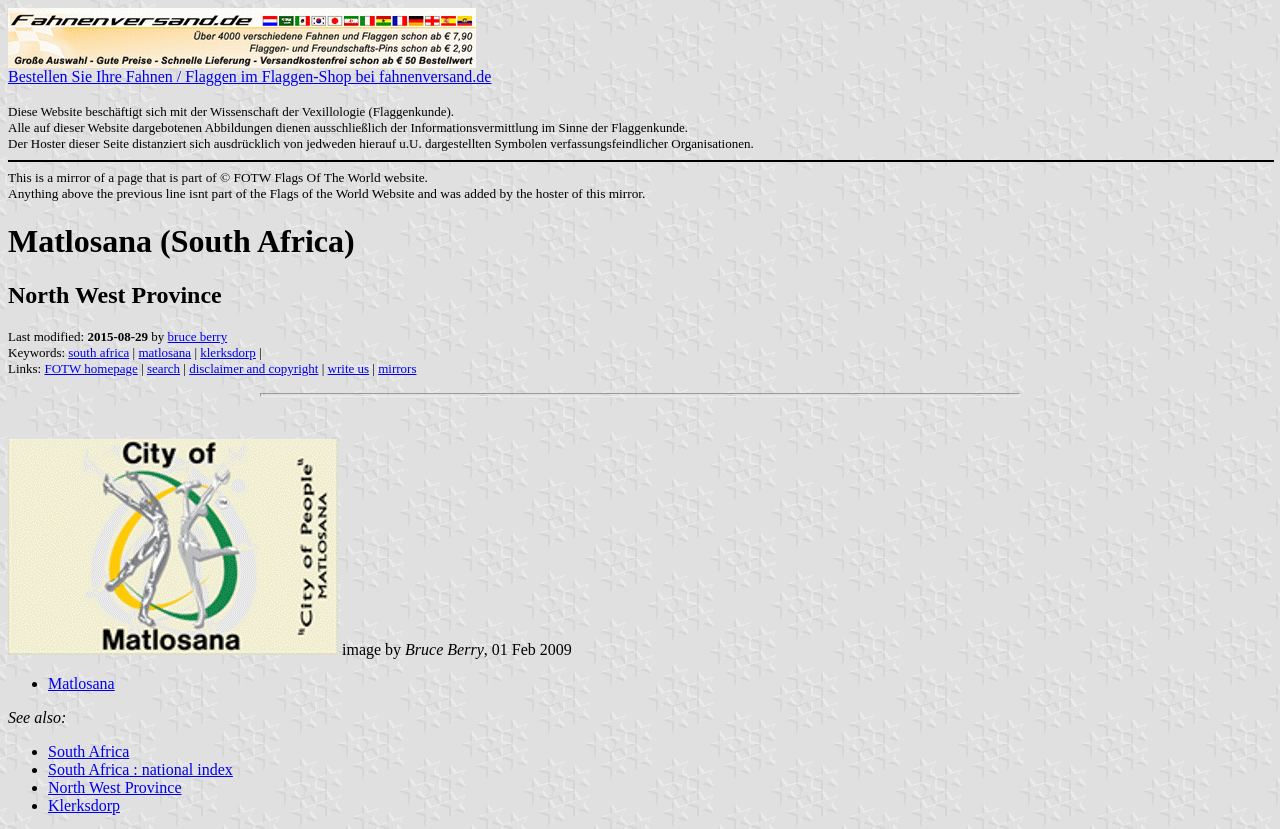Please provide the bounding box coordinates for the element that needs to be clicked to perform the instruction: "Search for south africa". The coordinates must consist of four float numbers between 0 and 1, formatted as [left, top, right, bottom].

[0.053, 0.416, 0.101, 0.434]